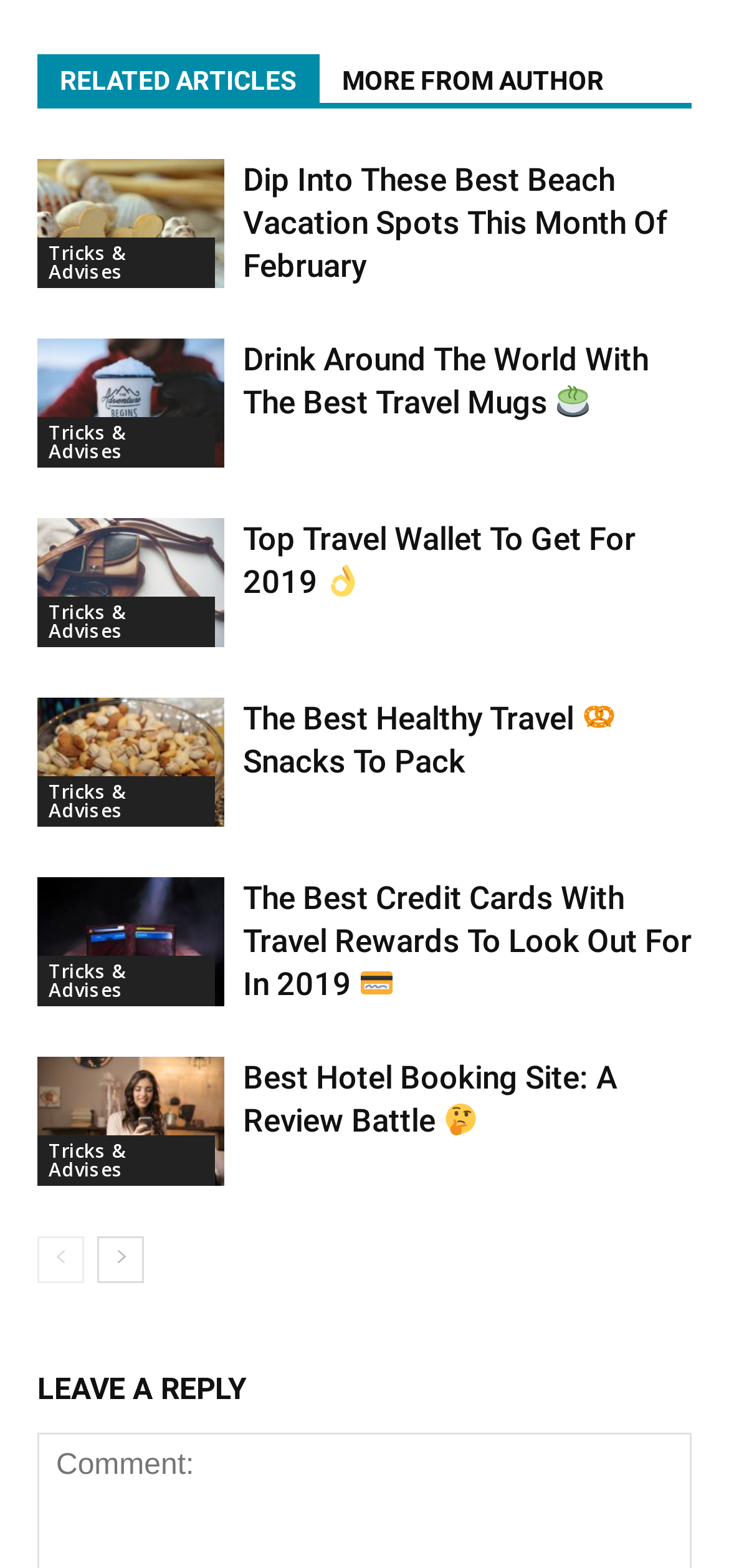Identify the bounding box coordinates for the region to click in order to carry out this instruction: "Click on 'RELATED ARTICLES'". Provide the coordinates using four float numbers between 0 and 1, formatted as [left, top, right, bottom].

[0.051, 0.035, 0.438, 0.066]